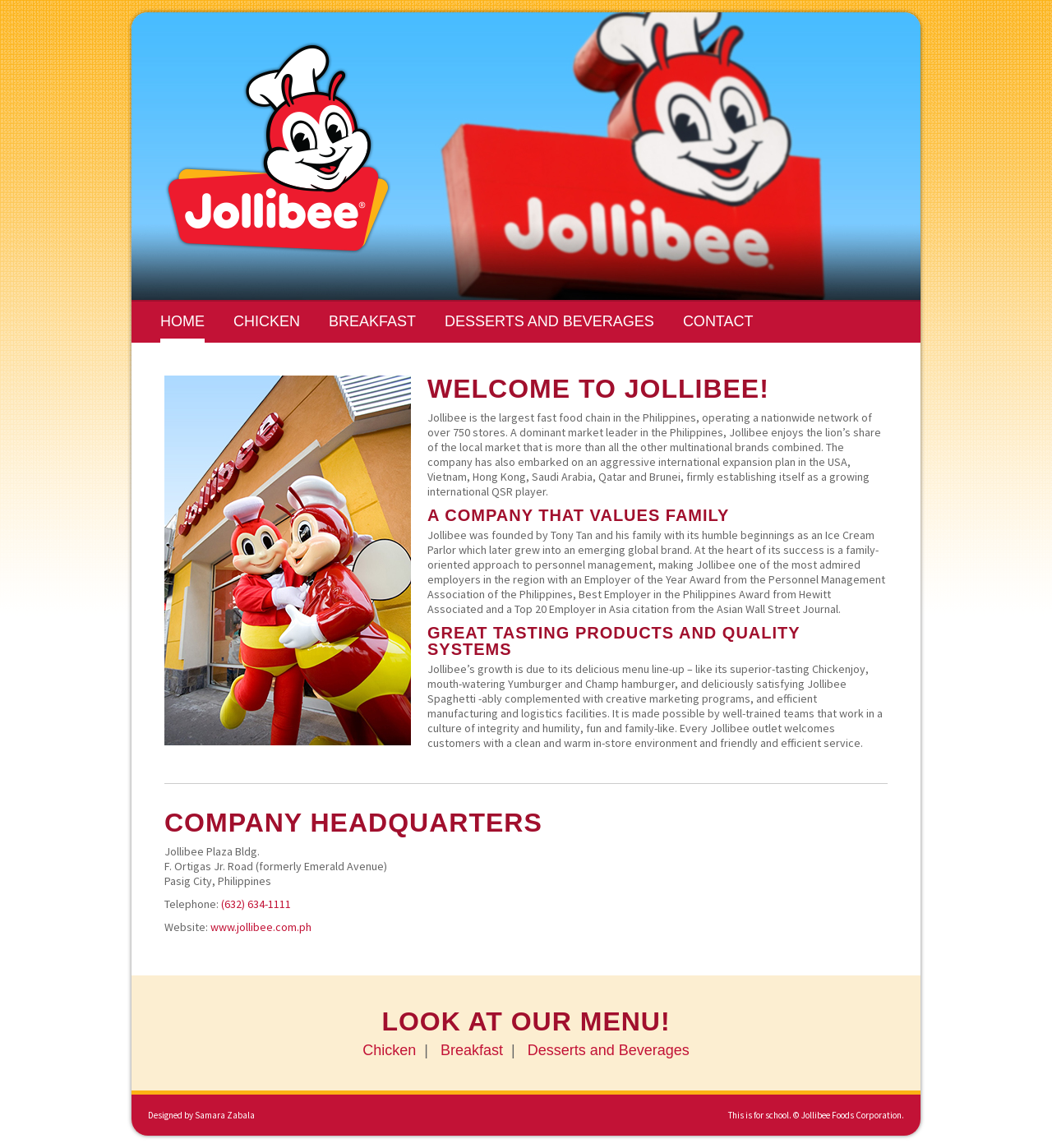Determine the bounding box coordinates of the clickable region to follow the instruction: "Click the website link www.jollibee.com.ph".

[0.2, 0.801, 0.296, 0.814]